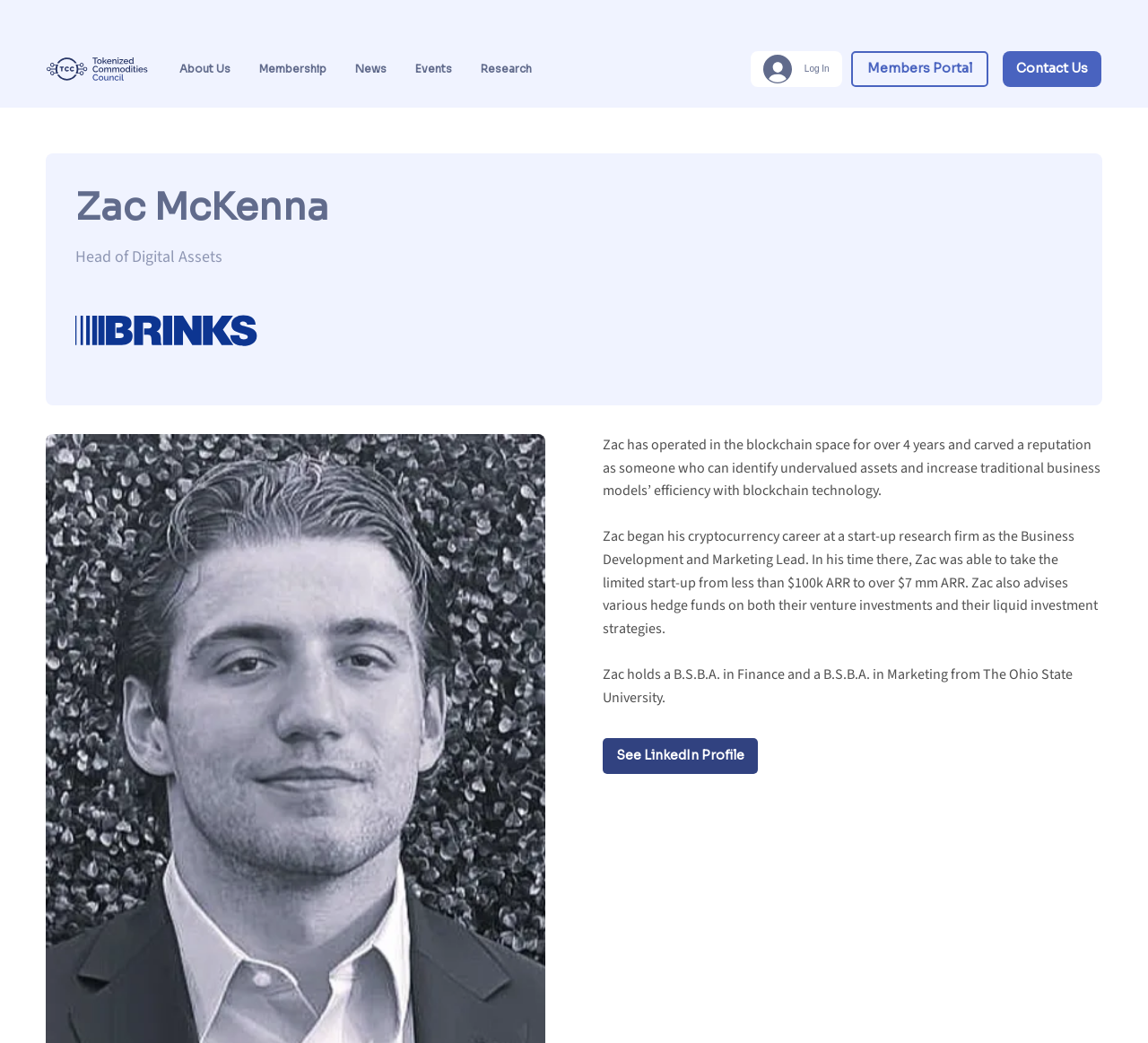Locate the bounding box coordinates of the element to click to perform the following action: 'Go to About Us page'. The coordinates should be given as four float values between 0 and 1, in the form of [left, top, right, bottom].

[0.147, 0.049, 0.21, 0.083]